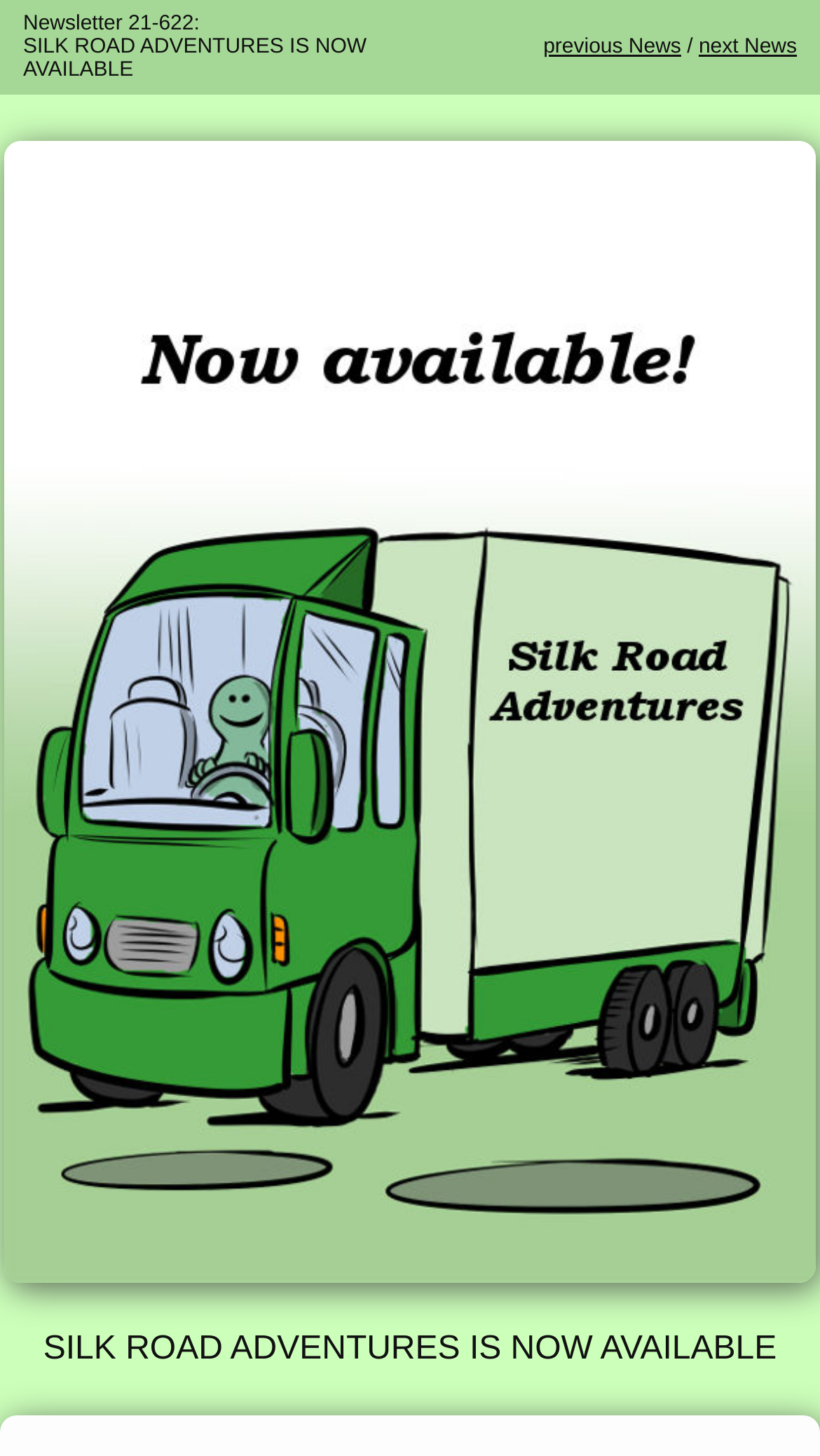Answer the question using only a single word or phrase: 
How many tables are present on the webpage?

2